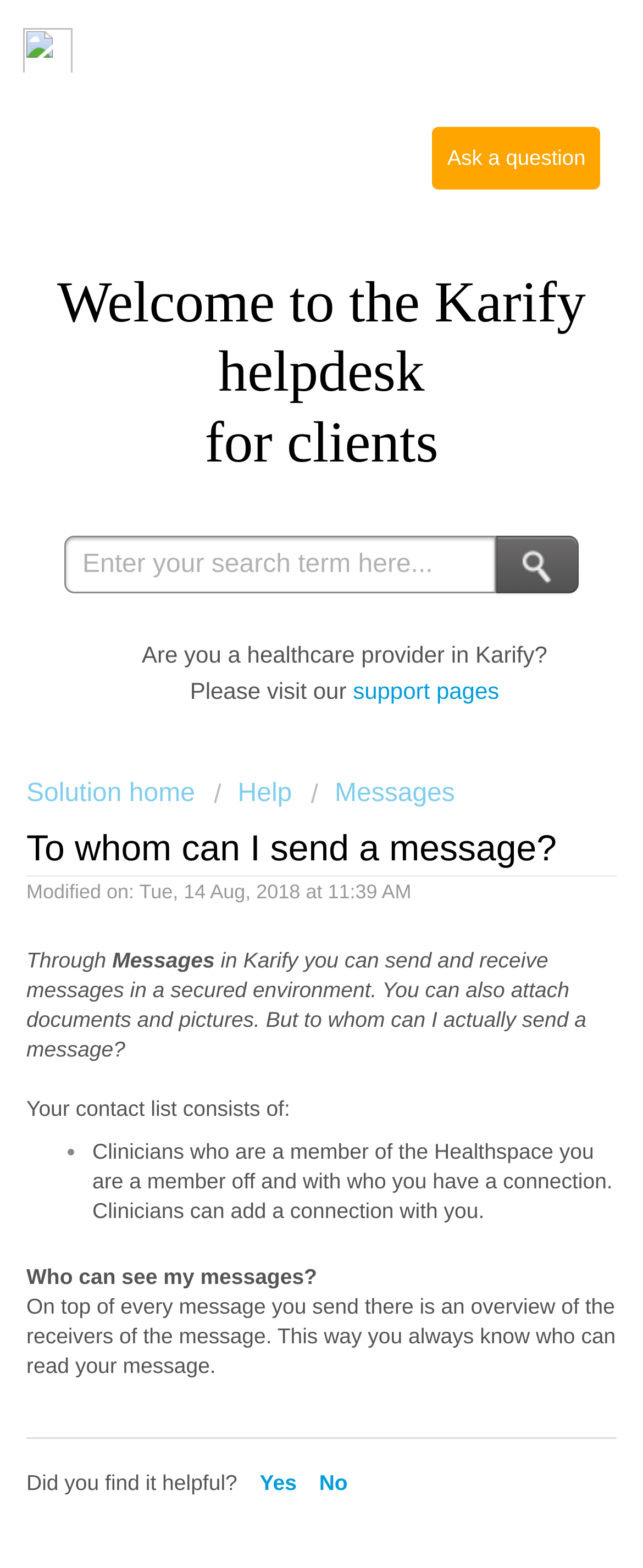Provide a single word or phrase answer to the question: 
What type of environment does Karify provide for messaging?

Secured environment